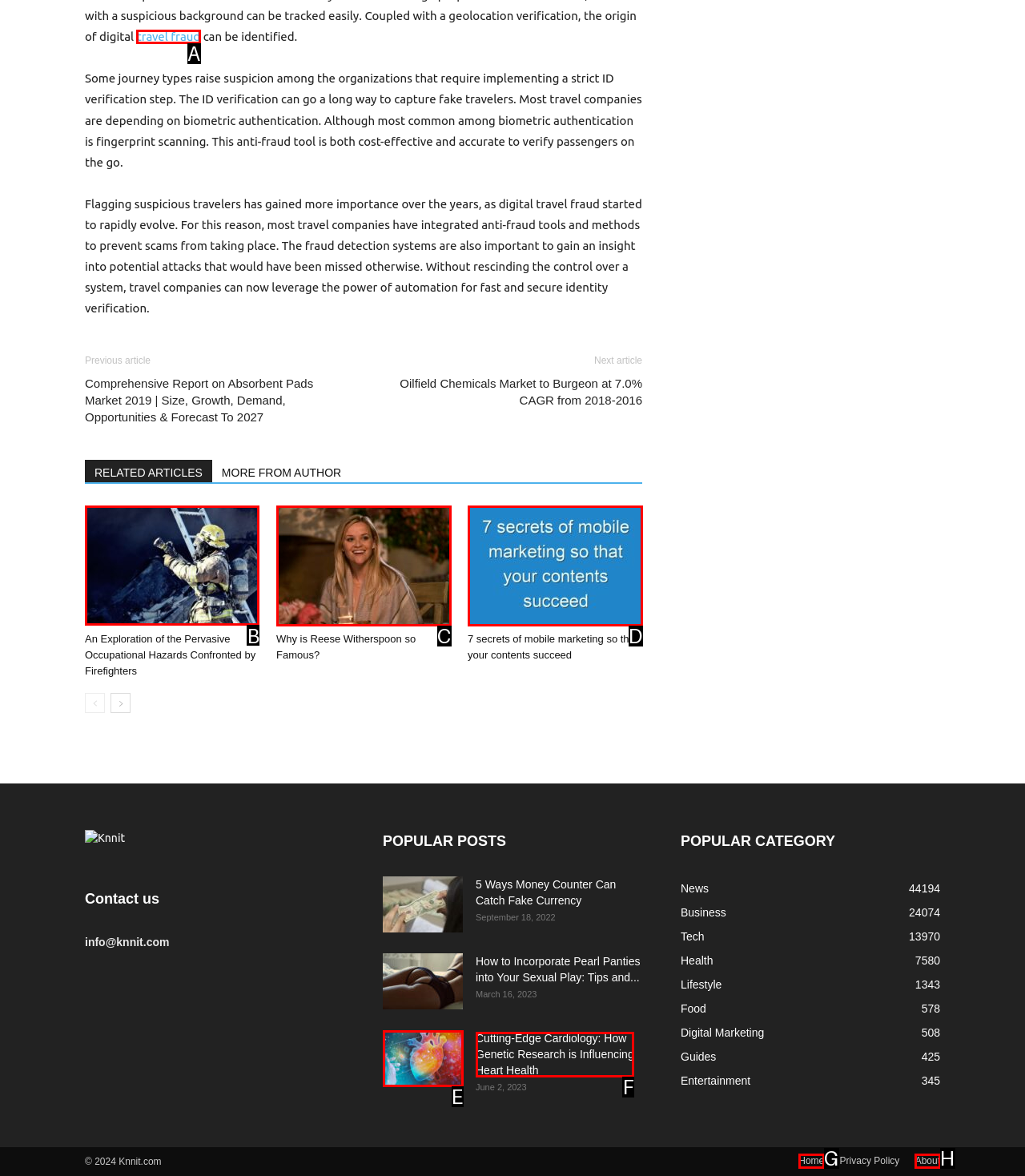Choose the HTML element you need to click to achieve the following task: Visit 'An Exploration of the Pervasive Occupational Hazards Confronted by Firefighters'
Respond with the letter of the selected option from the given choices directly.

B